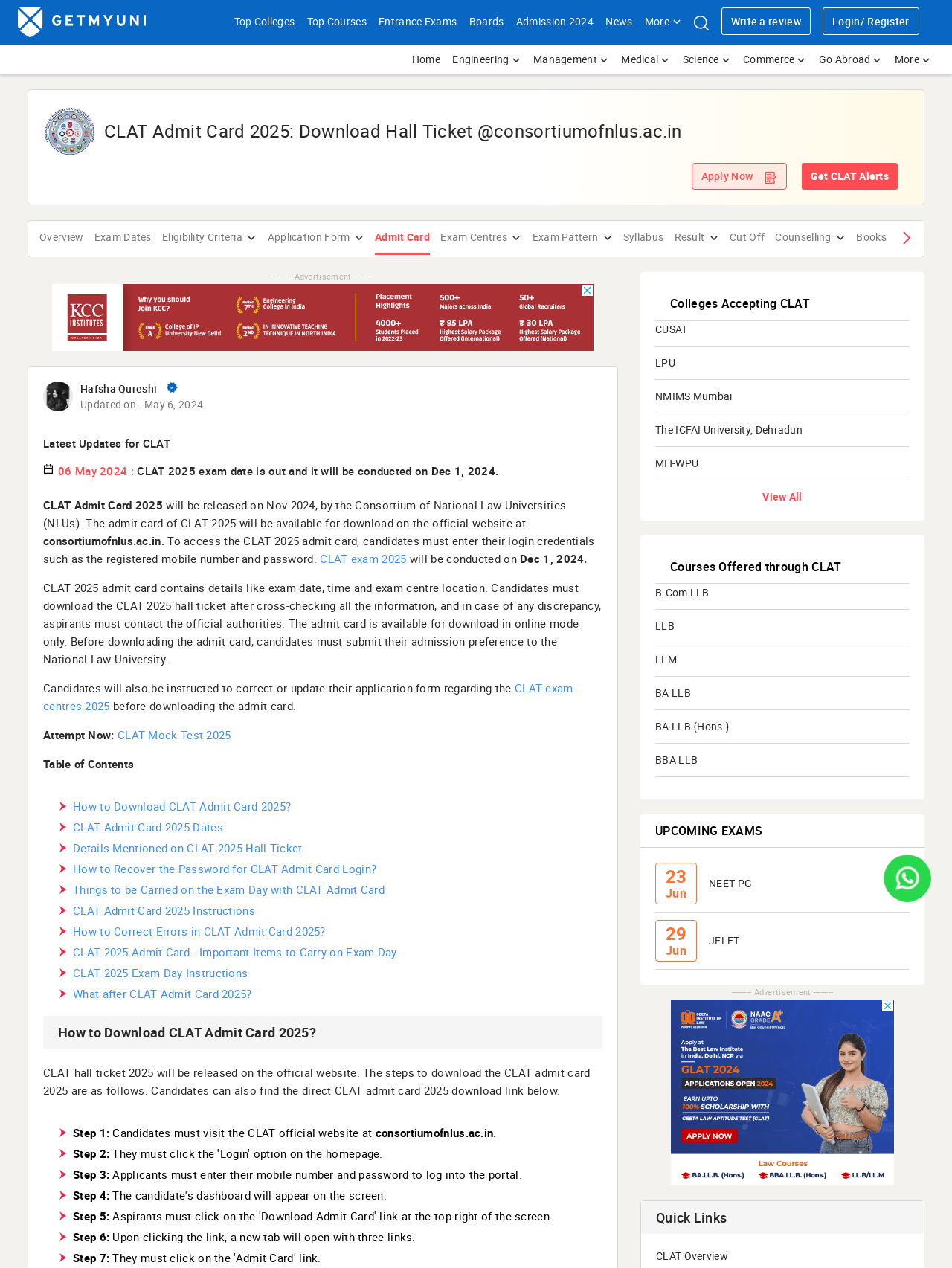Respond to the following question with a brief word or phrase:
What details are mentioned on the CLAT 2025 hall ticket?

exam date, time, and exam centre location